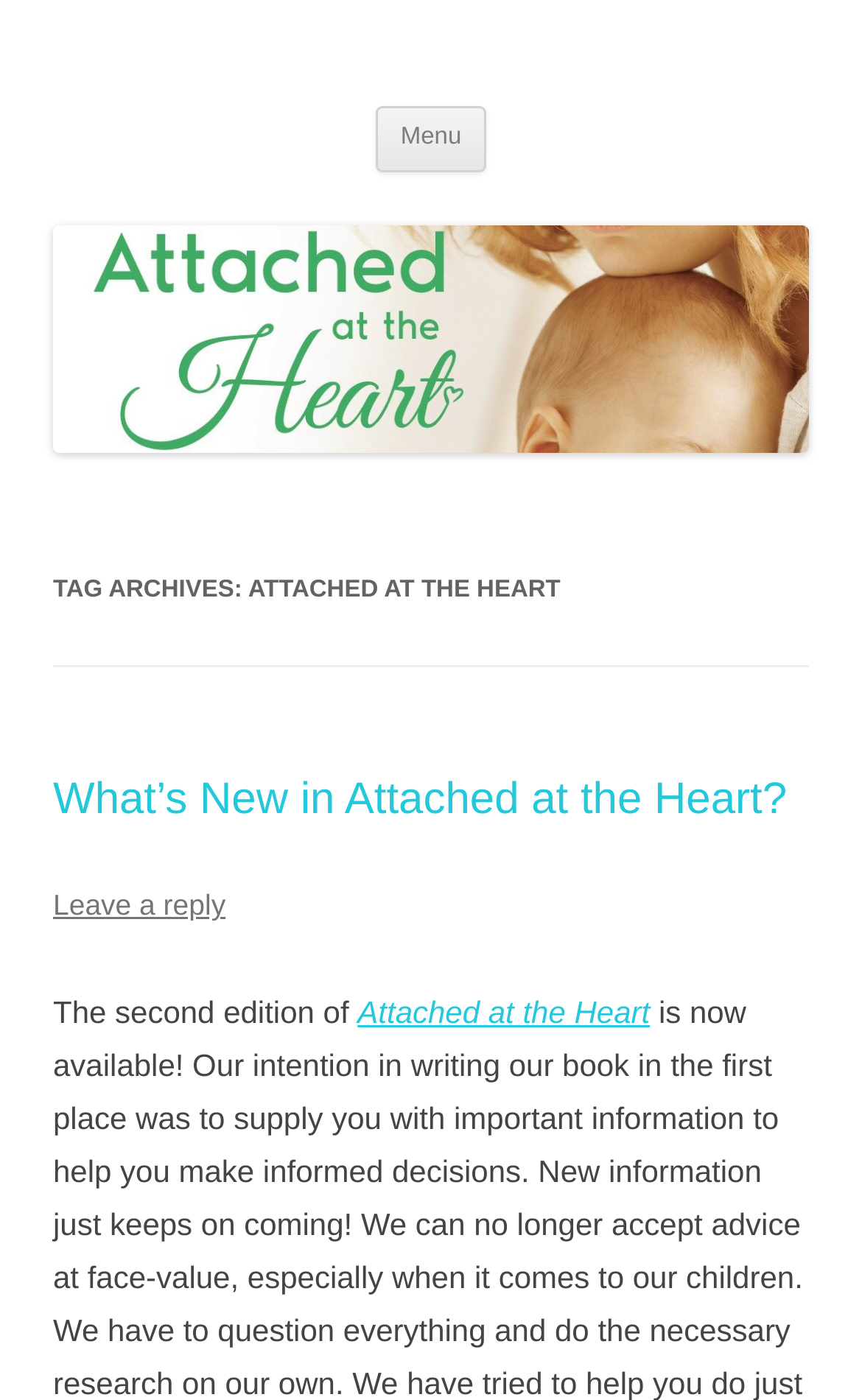Show the bounding box coordinates for the HTML element as described: "Menu".

[0.436, 0.076, 0.564, 0.123]